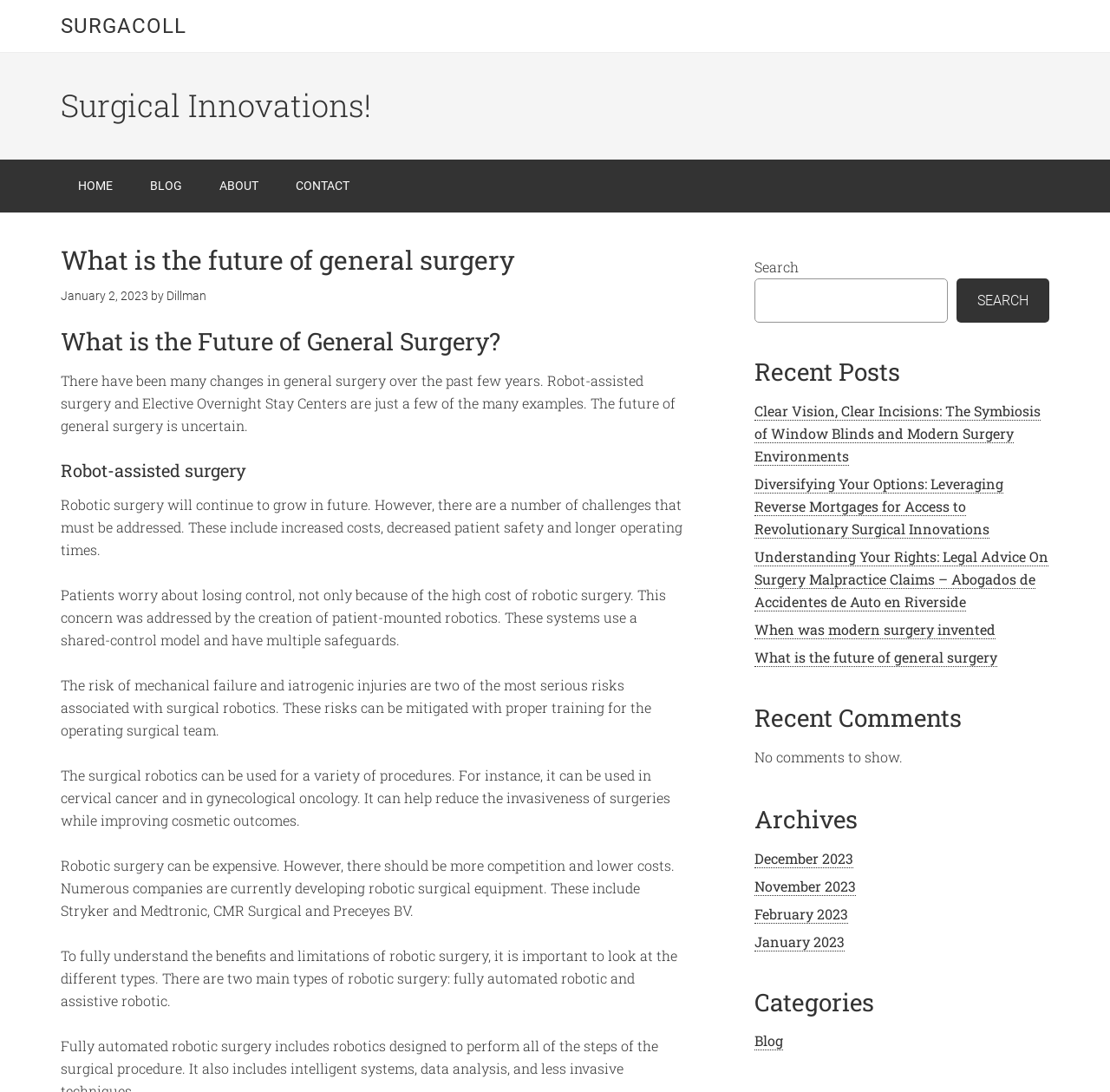Answer the following query concisely with a single word or phrase:
What is the name of the author of the article?

Dillman